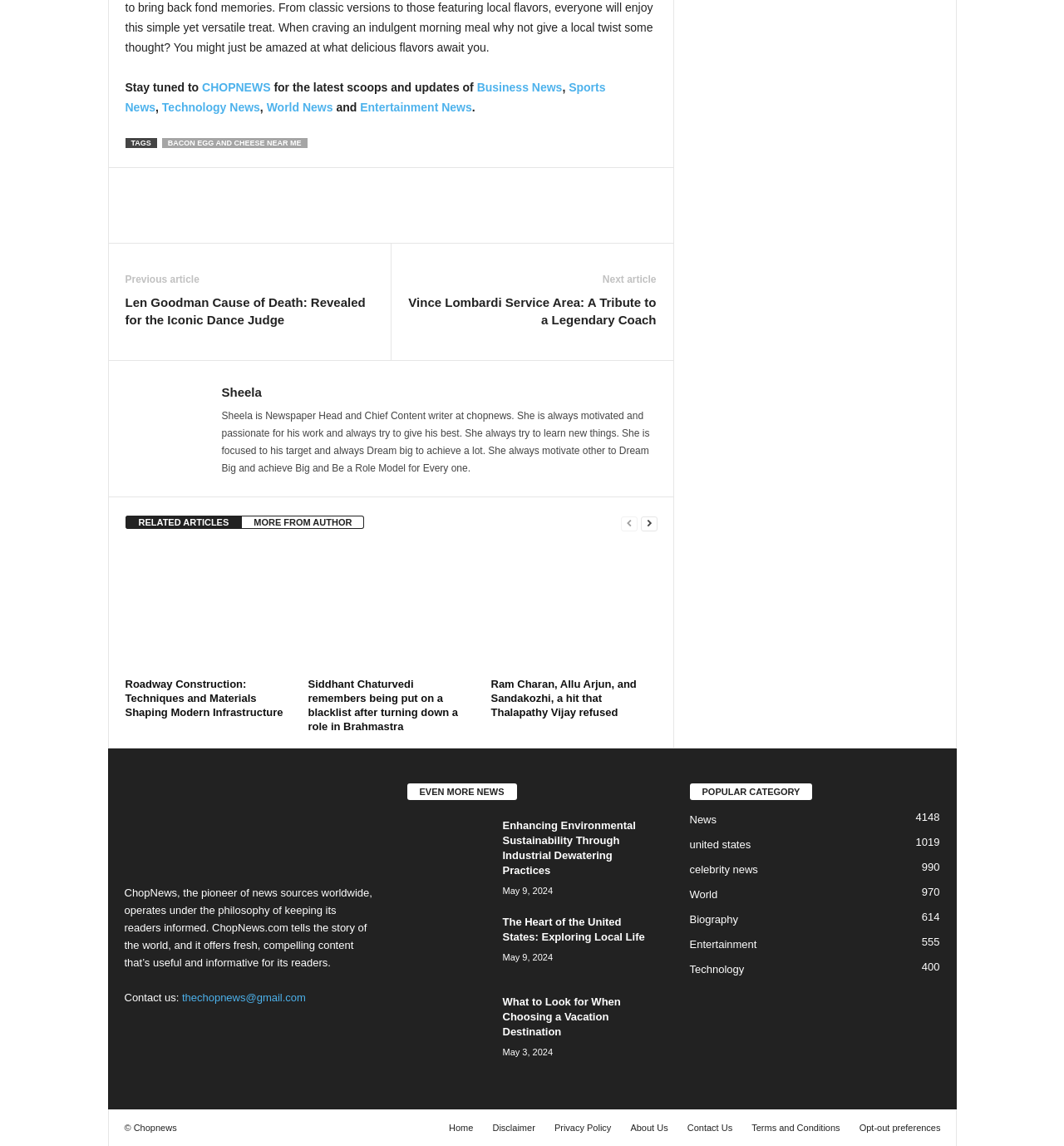Provide a brief response using a word or short phrase to this question:
What are the categories listed under 'POPULAR CATEGORY'?

News, united states, celebrity news, World, Biography, Entertainment, Technology